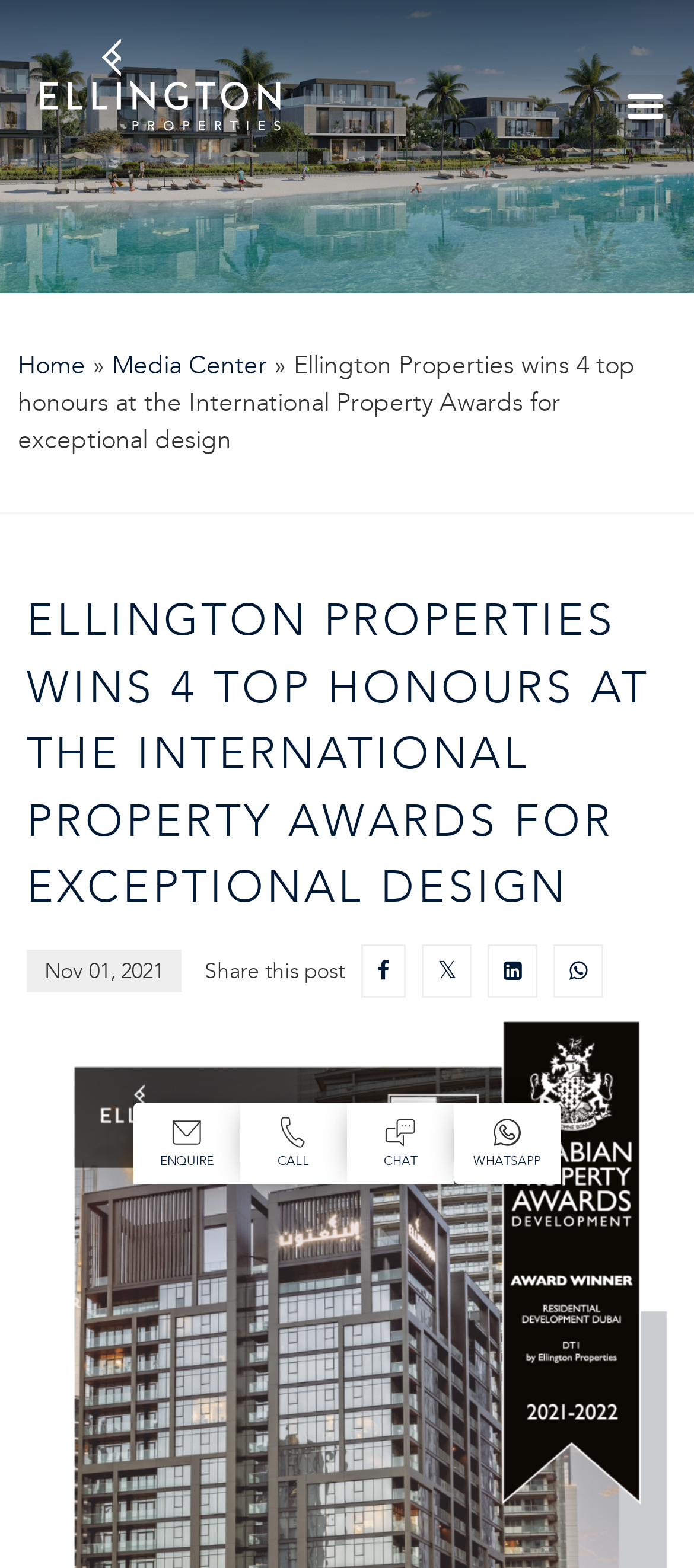Offer a detailed explanation of the webpage layout and contents.

The webpage is about Ellington Properties, a real estate company, and its achievement of winning four top honors at the International Property Awards. 

At the top left of the page, there is a link to the company's homepage, "Ellington Properties", and a button to toggle the menu. 

Below the top section, there are three links to contact the company: "Register your interest", "Call us", and "Chat with us", each accompanied by an image. These links are positioned side by side, with "Register your interest" on the left, "Call us" in the middle, and "Chat with us" on the right. 

To the right of these links, there is another link to "WHATSAPP" with an image. 

In the main content area, there is a heading that announces the company's achievement, "ELLINGTON PROPERTIES WINS 4 TOP HONOURS AT THE INTERNATIONAL PROPERTY AWARDS FOR EXCEPTIONAL DESIGN". Below the heading, there is a static text with the date "Nov 01, 2021". 

Next to the date, there is a static text "Share this post" followed by four social media links, represented by icons, to share the post.